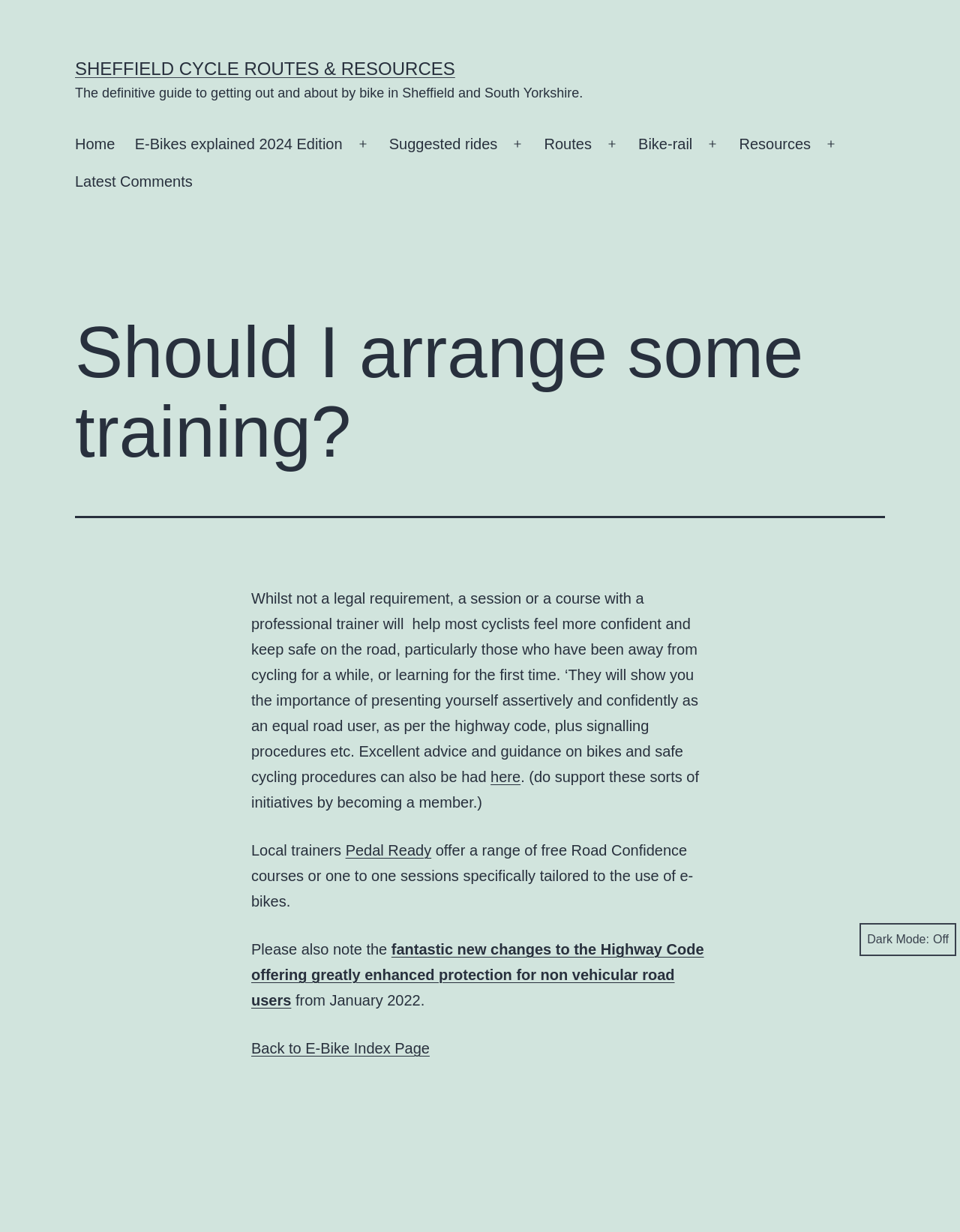Please indicate the bounding box coordinates for the clickable area to complete the following task: "Click on the 'Home' link". The coordinates should be specified as four float numbers between 0 and 1, i.e., [left, top, right, bottom].

[0.068, 0.102, 0.13, 0.133]